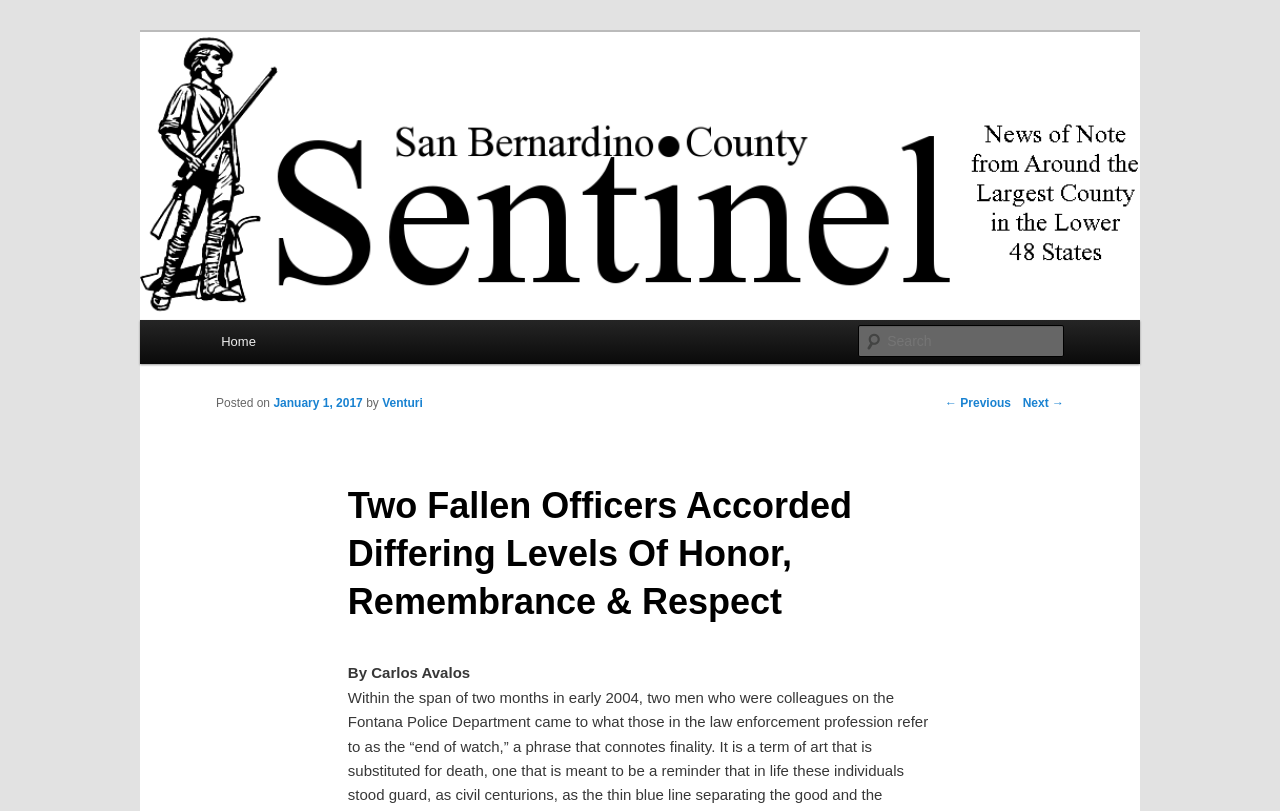Find and specify the bounding box coordinates that correspond to the clickable region for the instruction: "visit author's page".

[0.299, 0.488, 0.33, 0.506]